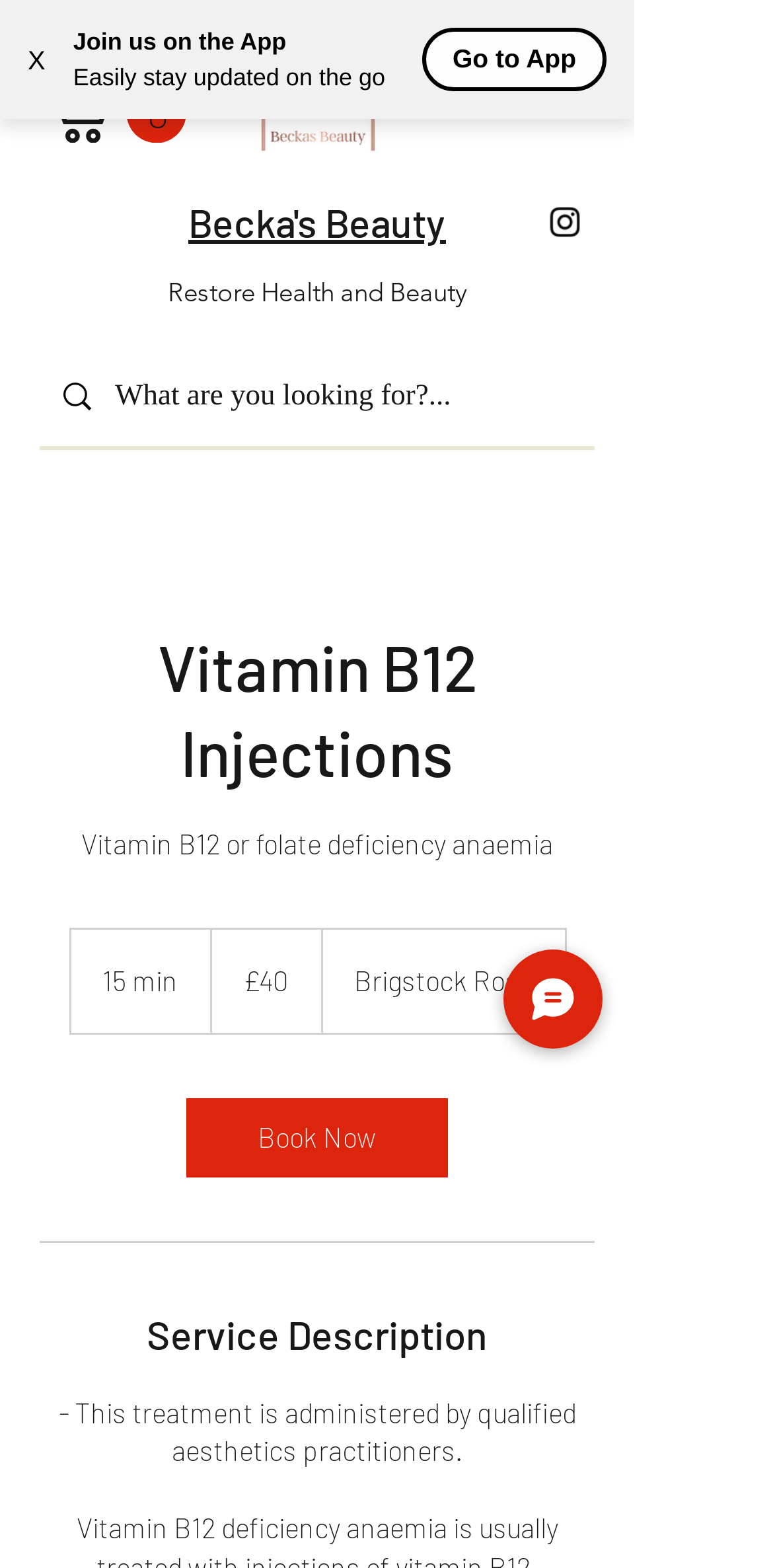Explain in detail what you observe on this webpage.

This webpage is about Vitamin B12 Injections offered by BeckasBeauty. At the top left corner, there is a button to close the current window, and next to it, there is a promotion to join the app, with a brief description and a call-to-action button. On the top right corner, there is a navigation menu button and a cart icon with 0 items.

Below the top section, there is a logo of Beckas Beauty, which is an image, and a link to the website's homepage. Next to the logo, there is a link to Becka's Beauty, which might be a related website or a social media profile.

On the top right side, there is a social bar with a link to Instagram, accompanied by the Instagram logo. Below the social bar, there is a heading that reads "Restore Health and Beauty".

The main content of the webpage starts with a search bar, where users can input what they are looking for. Below the search bar, there is a heading that reads "Vitamin B12 Injections", followed by a brief description of the treatment. The treatment details include the duration, price, and location.

There is a call-to-action button to book the treatment, and below it, there is a separator line. The next section is headed "Service Description", but the content is not provided in the accessibility tree.

At the bottom right corner, there is a chat button with an accompanying image.